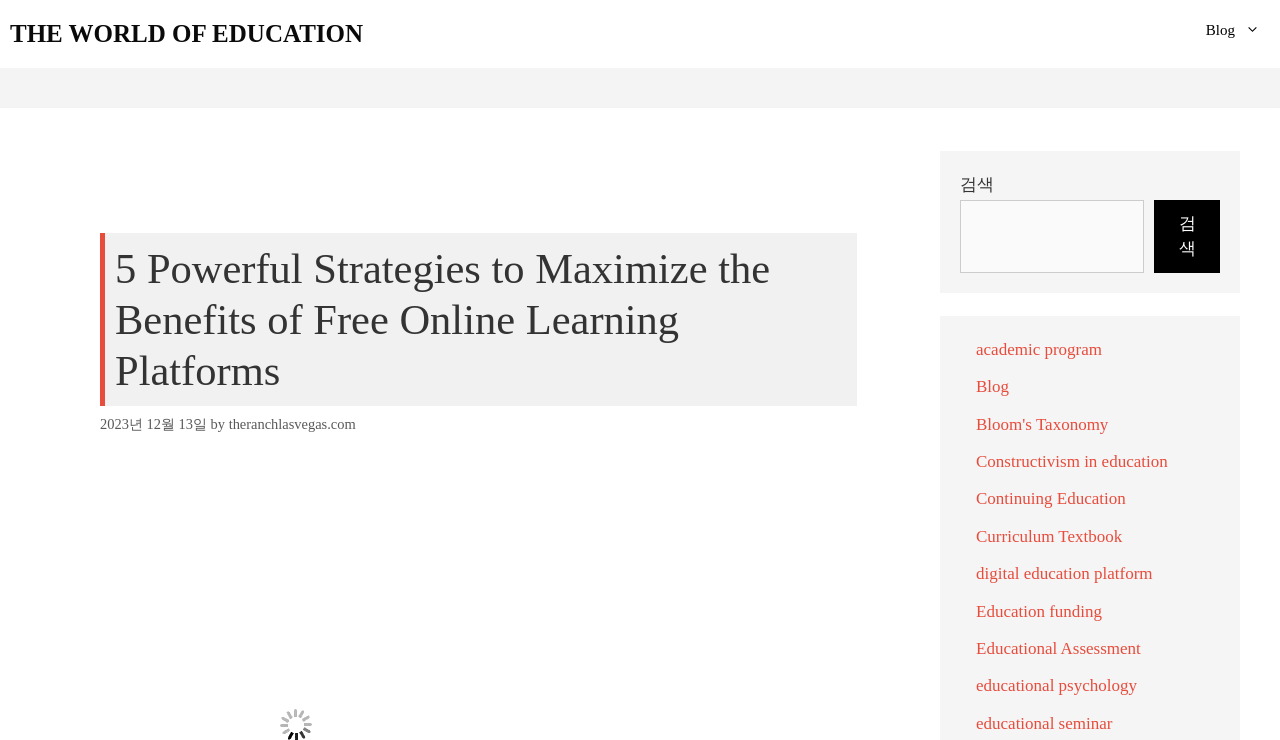Indicate the bounding box coordinates of the element that needs to be clicked to satisfy the following instruction: "Visit the 'Blog' page". The coordinates should be four float numbers between 0 and 1, i.e., [left, top, right, bottom].

[0.926, 0.0, 1.0, 0.081]